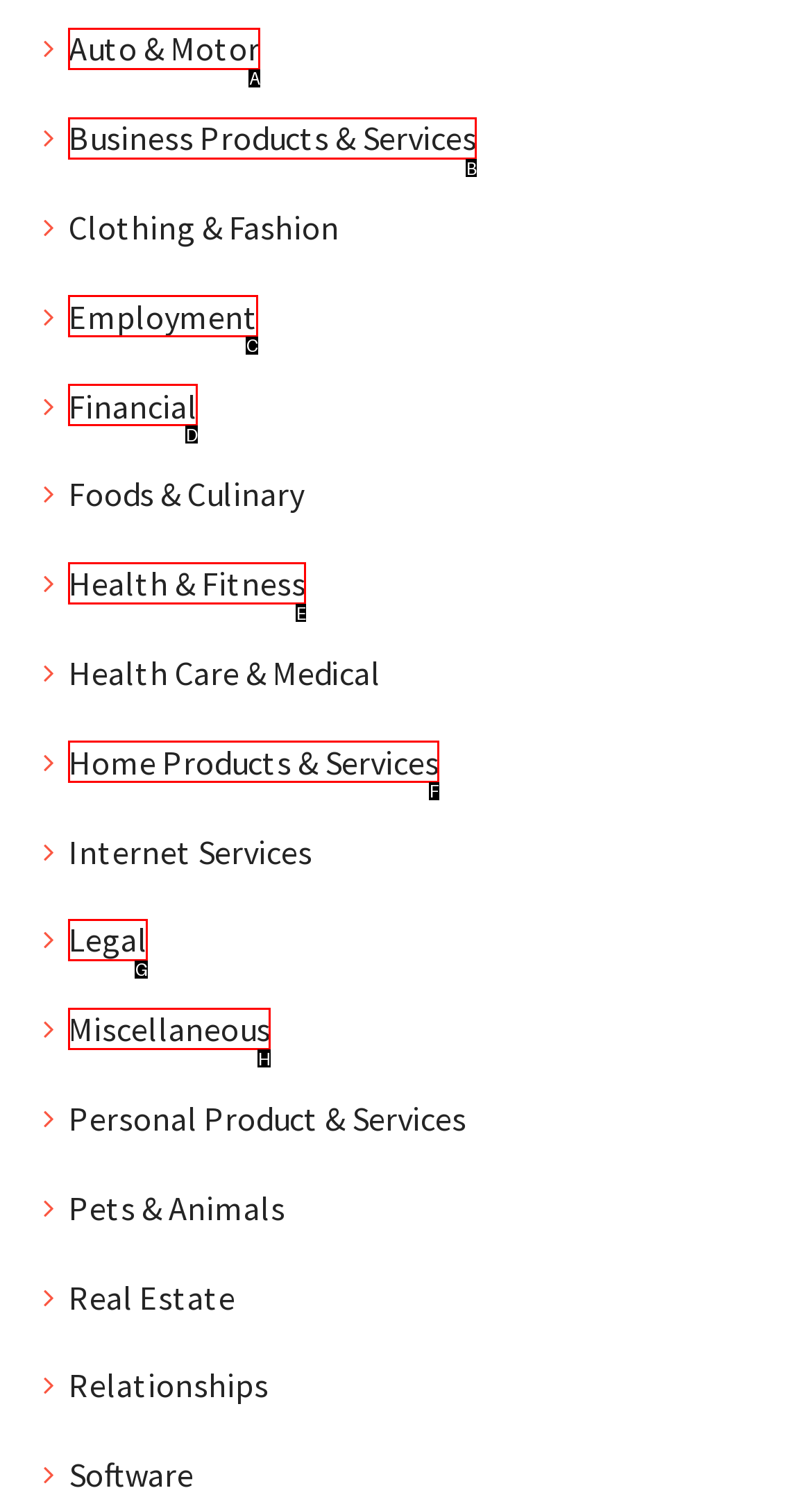Identify which HTML element should be clicked to fulfill this instruction: Explore Business Products & Services Reply with the correct option's letter.

B